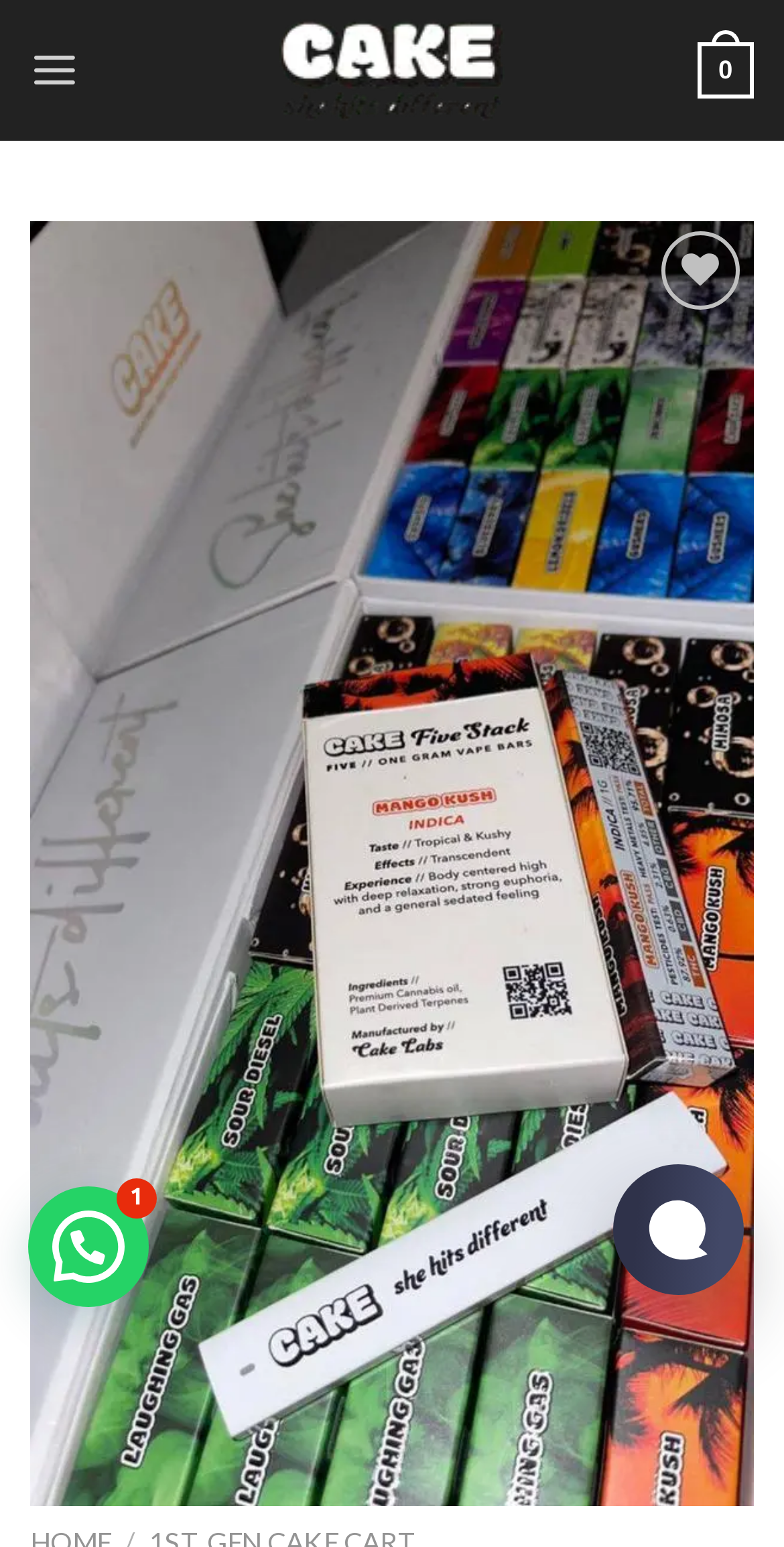Given the element description, predict the bounding box coordinates in the format (top-left x, top-left y, bottom-right x, bottom-right y), using floating point numbers between 0 and 1: Add to wishlist

[0.813, 0.214, 0.936, 0.262]